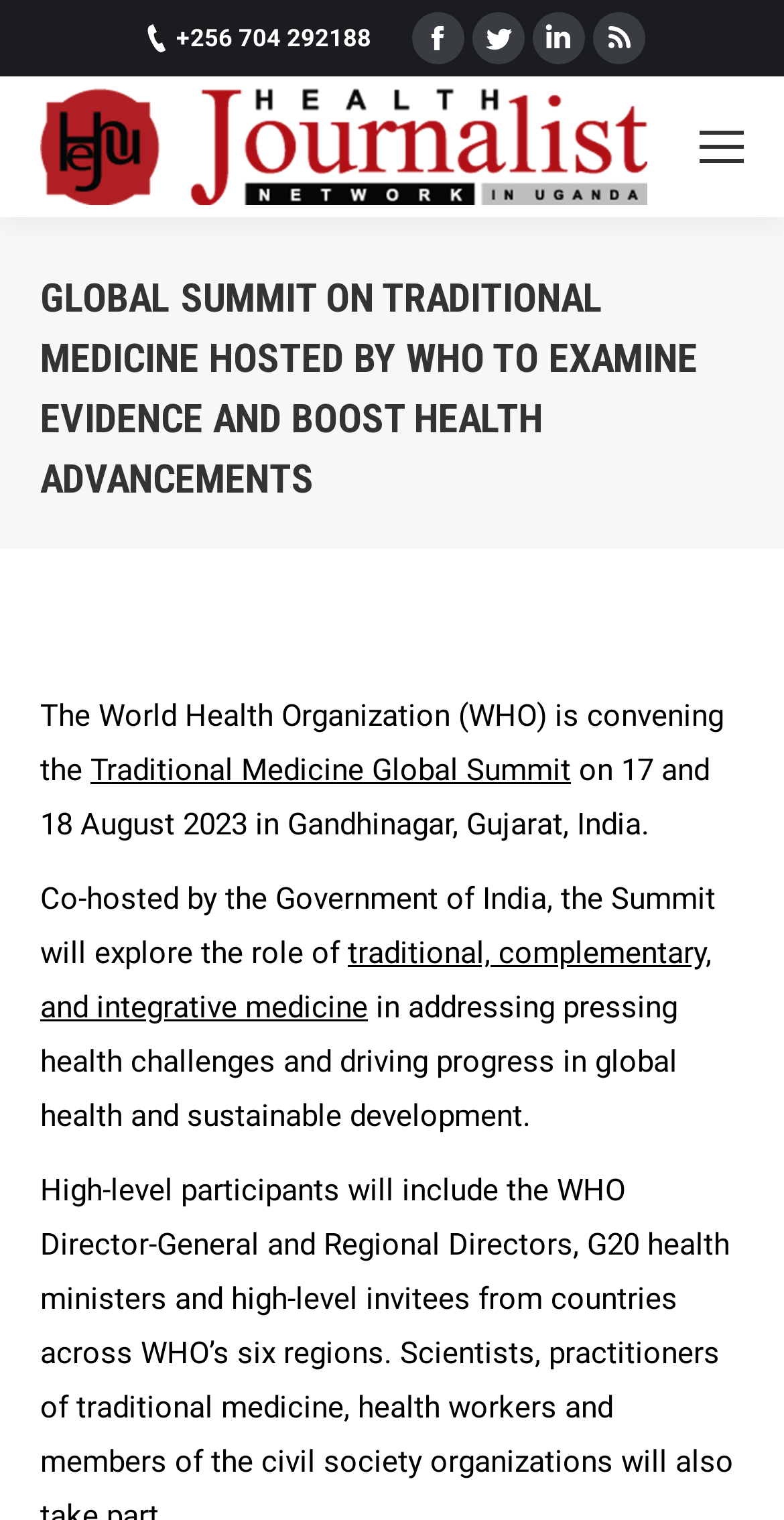Identify the bounding box coordinates for the region to click in order to carry out this instruction: "Visit Facebook page". Provide the coordinates using four float numbers between 0 and 1, formatted as [left, top, right, bottom].

[0.524, 0.008, 0.591, 0.042]